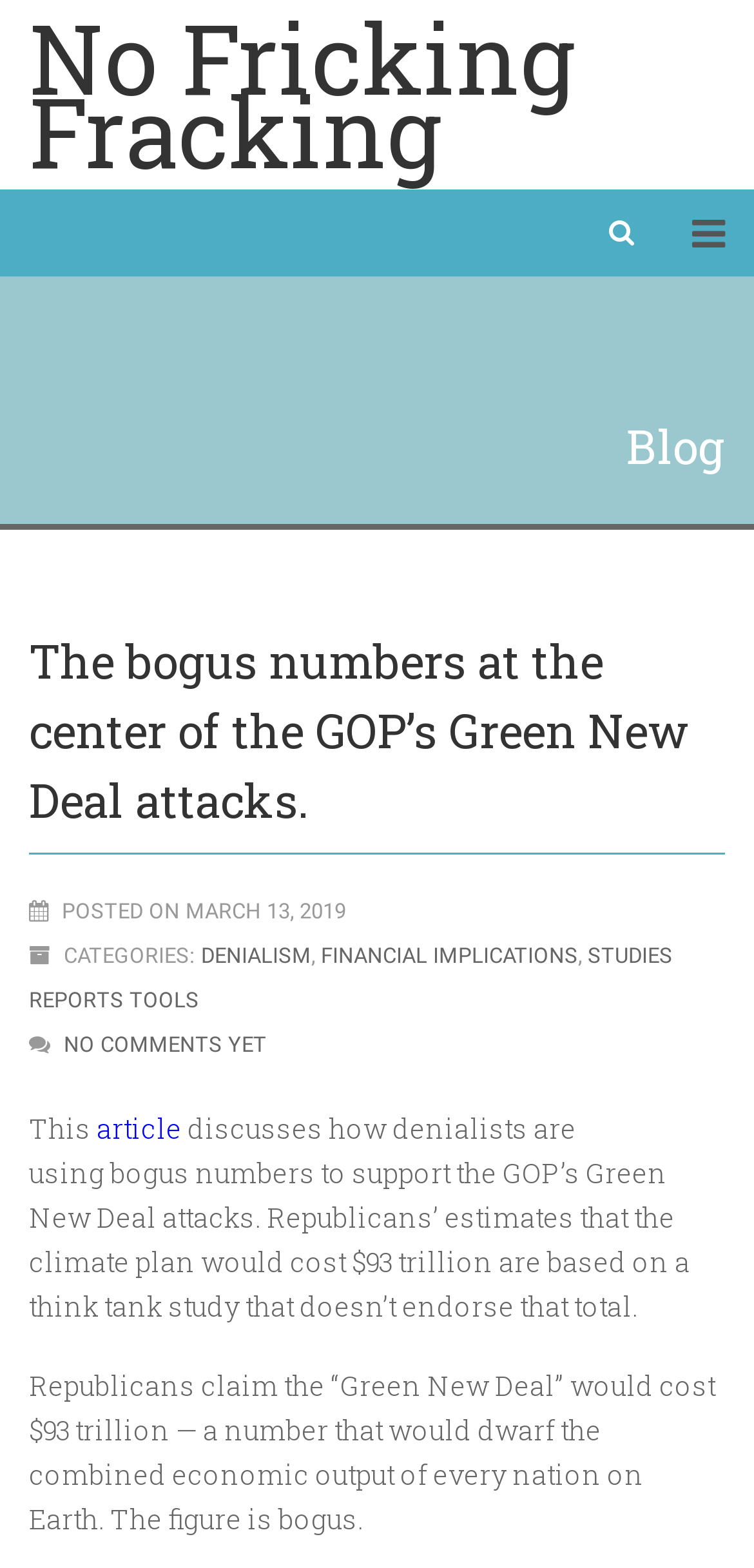Provide a thorough description of the webpage's content and layout.

The webpage appears to be a blog post discussing the GOP's Green New Deal attacks and the bogus numbers used to support them. At the top of the page, there is a heading with the title "No Fricking Fracking" and a link with the same text. To the right of the title, there is a small icon represented by the Unicode character "\uf0c9". Below the title, there is another link with a Unicode character "\uf002".

The main content of the blog post is divided into sections. The first section has a heading with the title of the blog post, "The bogus numbers at the center of the GOP’s Green New Deal attacks." Below the title, there is a line of text indicating that the post was published on March 13, 2019. 

To the right of the publication date, there are categories listed, including "DENIALISM", "FINANCIAL IMPLICATIONS", and "STUDIES REPORTS TOOLS". Below the categories, there is a link indicating that there are no comments yet on the post.

The main article begins with a brief summary, stating that the article discusses how denialists are using bogus numbers to support the GOP’s Green New Deal attacks. The article then goes on to explain that Republicans' estimates of the climate plan's cost are based on a think tank study that doesn't endorse the total. The article concludes by stating that the figure of $93 trillion is bogus and would dwarf the combined economic output of every nation on Earth.